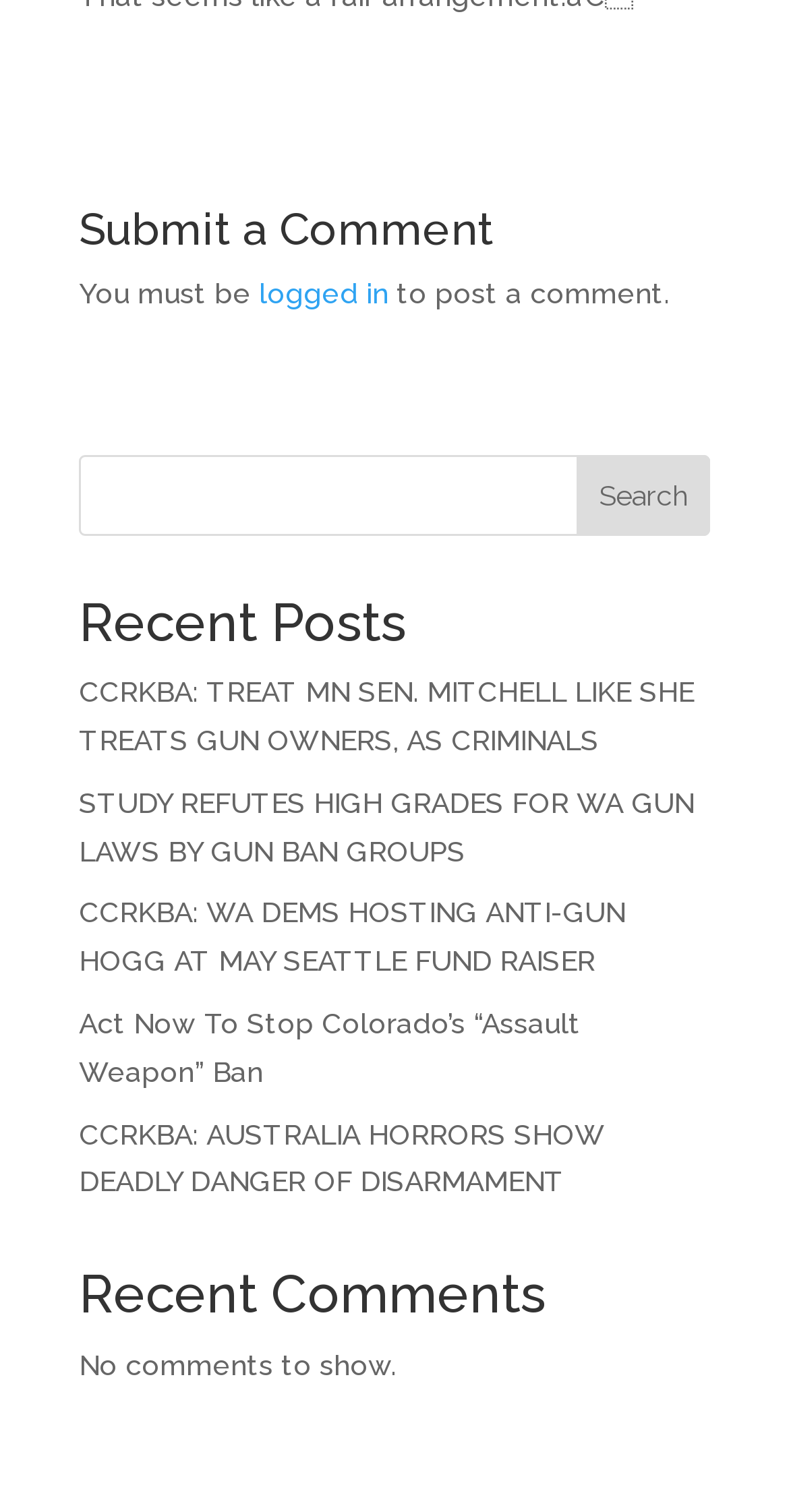How many recent posts are listed?
Use the information from the image to give a detailed answer to the question.

I counted the number of links under the 'Recent Posts' heading, and there are 5 links listed.